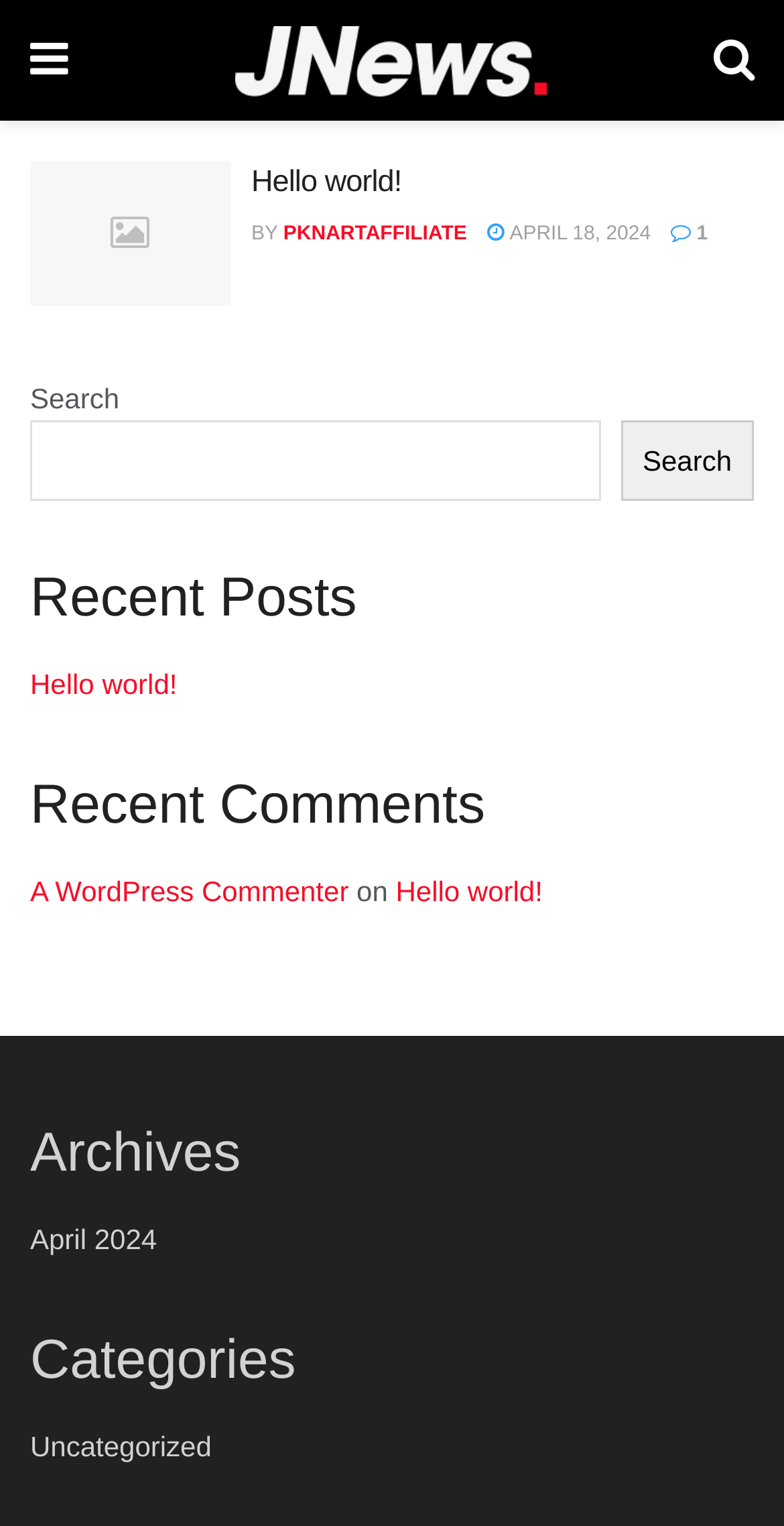Provide a brief response to the question below using one word or phrase:
What is the purpose of the links in the 'Categories' section?

To access categorized content